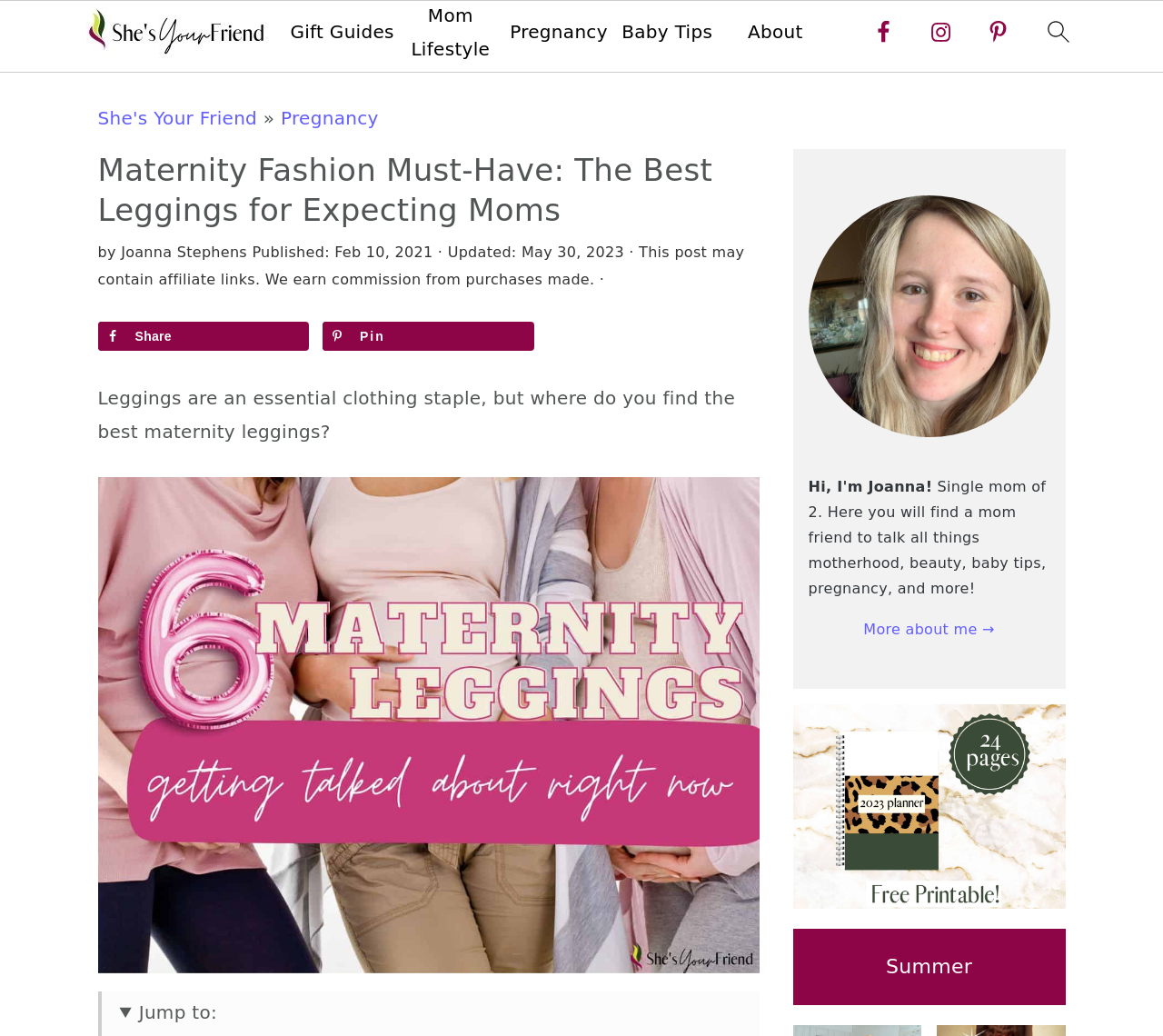Determine the bounding box coordinates of the element's region needed to click to follow the instruction: "Share on Facebook". Provide these coordinates as four float numbers between 0 and 1, formatted as [left, top, right, bottom].

[0.084, 0.31, 0.266, 0.338]